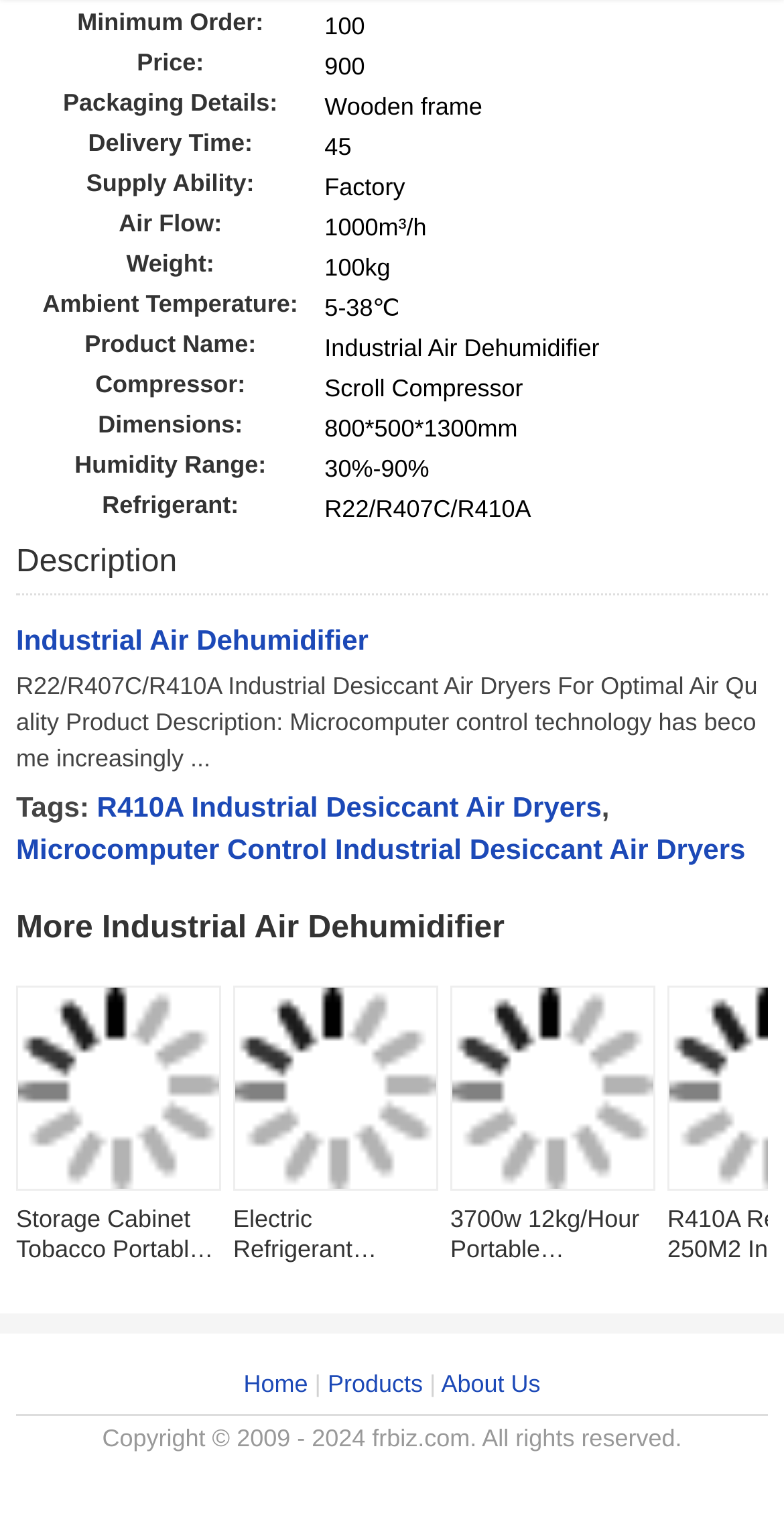Identify the bounding box coordinates of the part that should be clicked to carry out this instruction: "Go to the 'Home' page".

[0.311, 0.897, 0.393, 0.916]